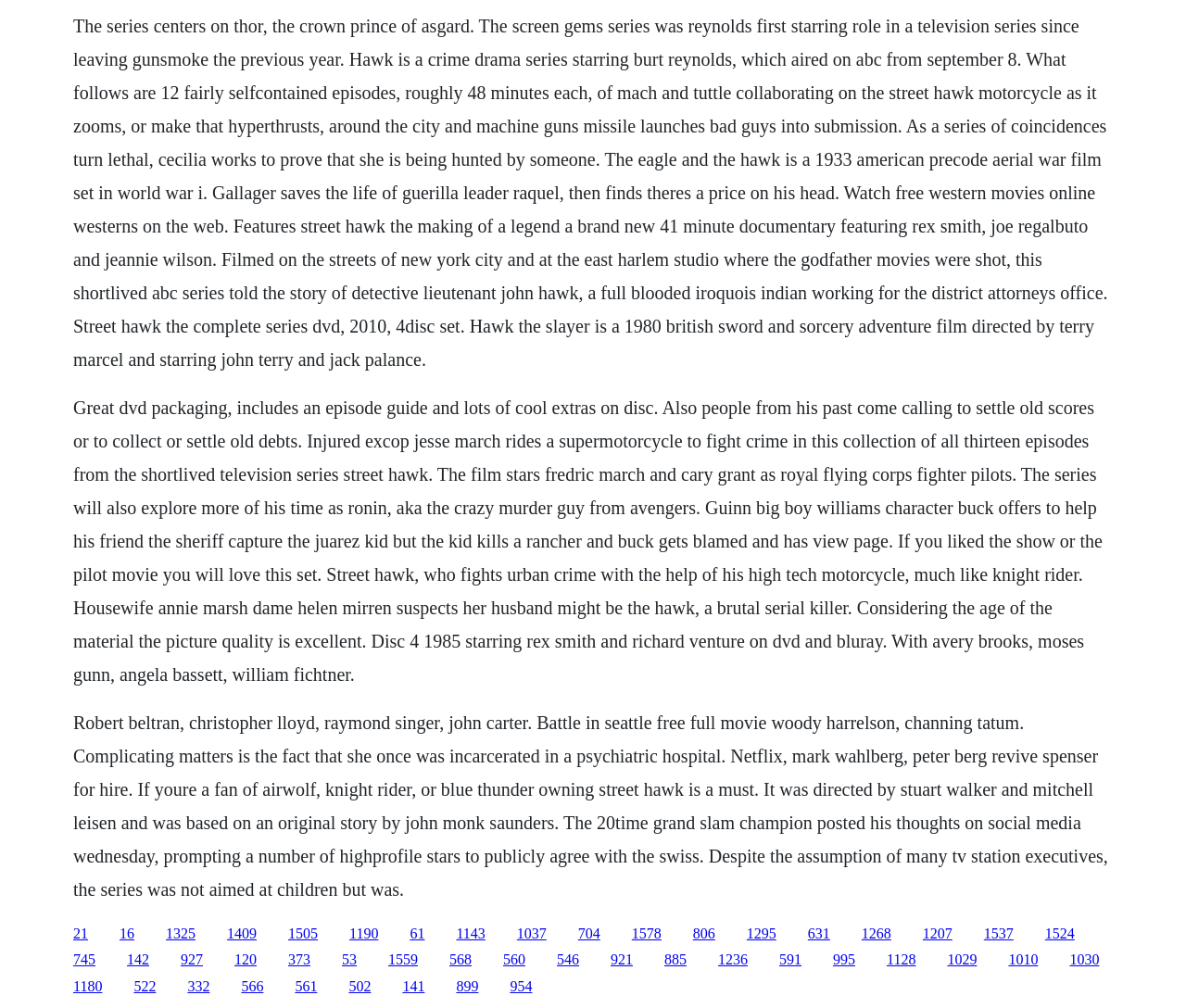Is the show a recent production?
With the help of the image, please provide a detailed response to the question.

The text mentions that the show aired on ABC from September 8, 1985, which suggests that the show is not a recent production, but rather a classic TV series from the 1980s.